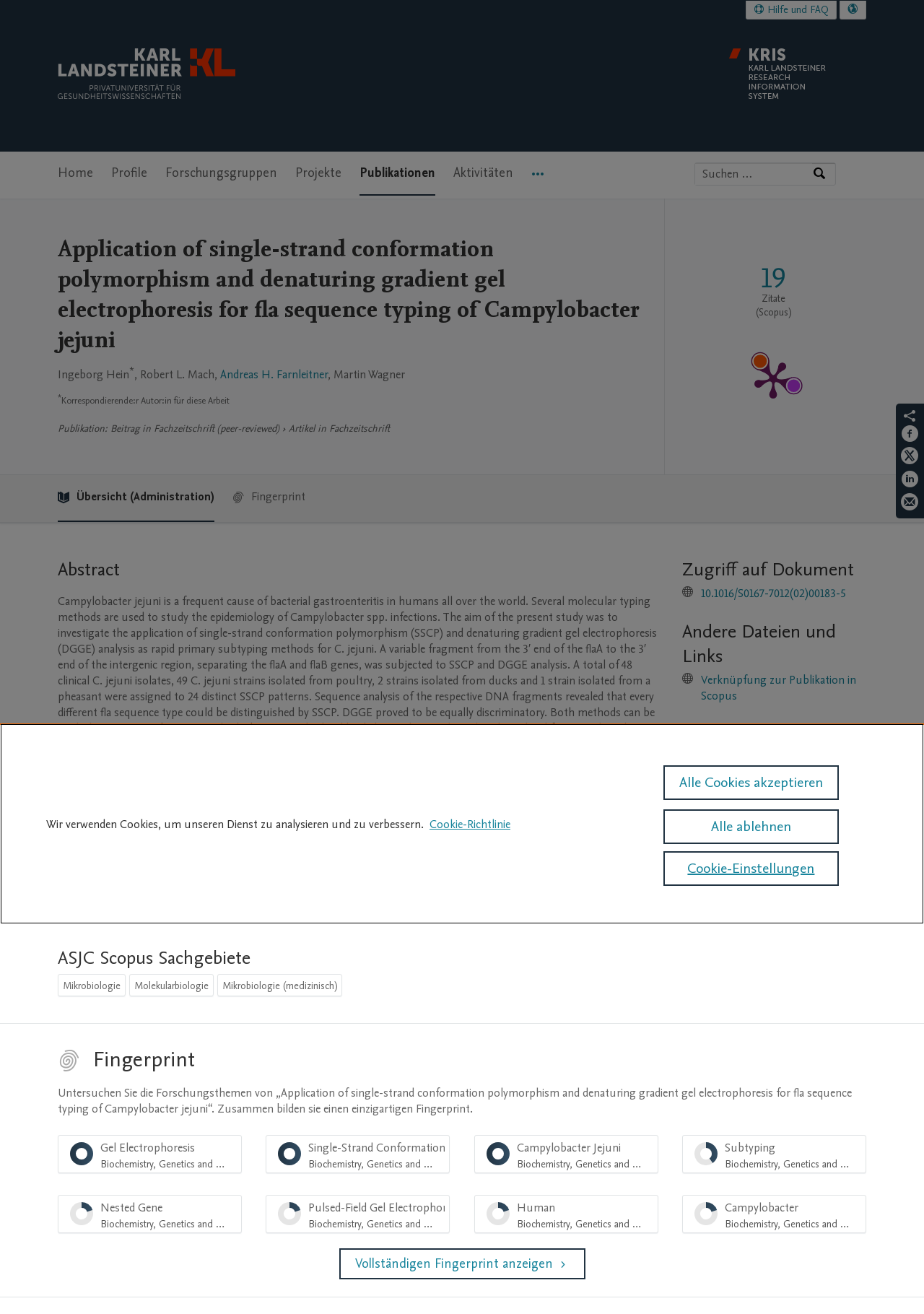What is the name of the university? Examine the screenshot and reply using just one word or a brief phrase.

Karl Landsteiner Privatuniversität für Gesundheitswissenschaften